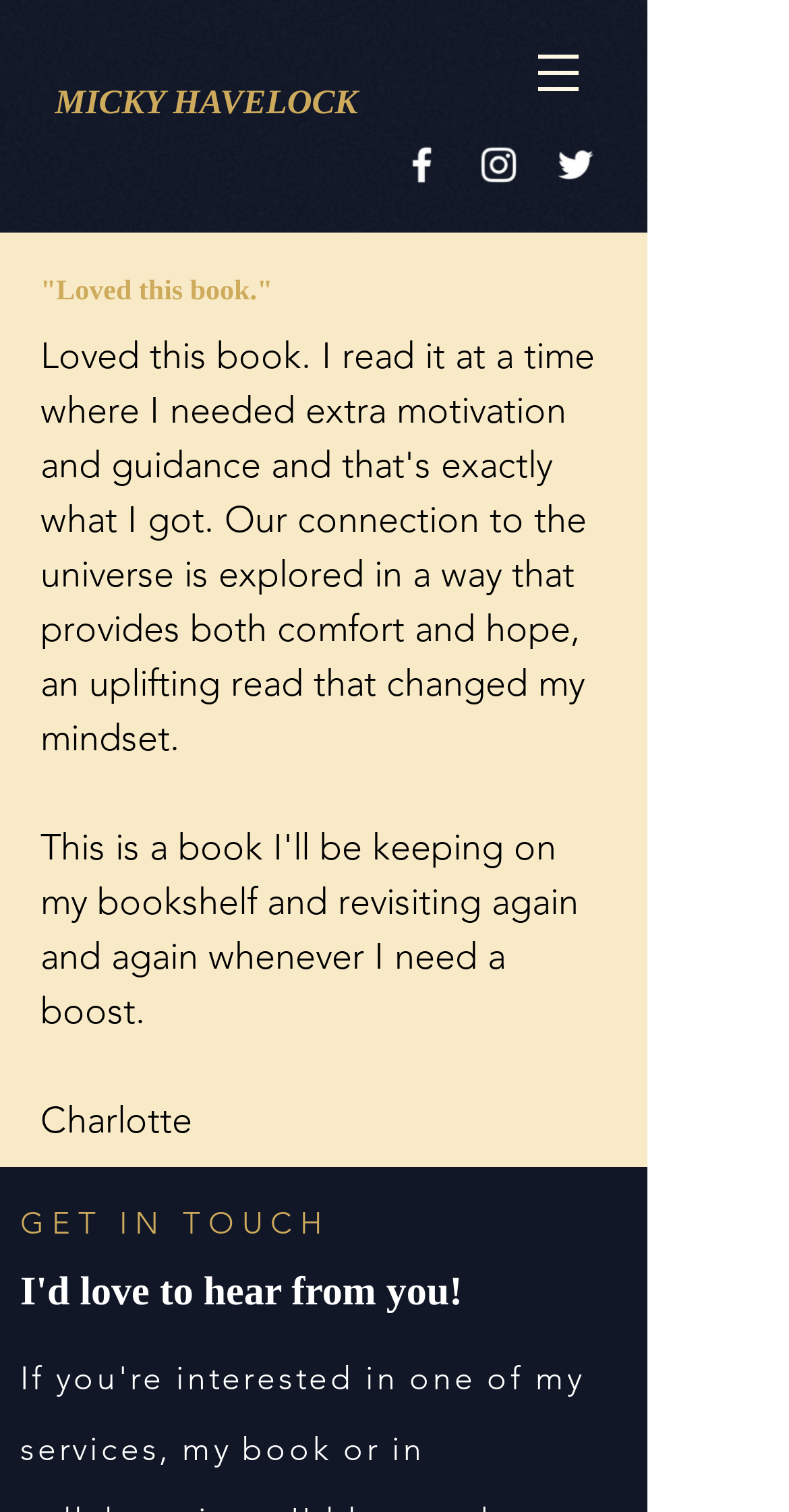Provide a one-word or brief phrase answer to the question:
Where is the Twitter icon located?

Right side